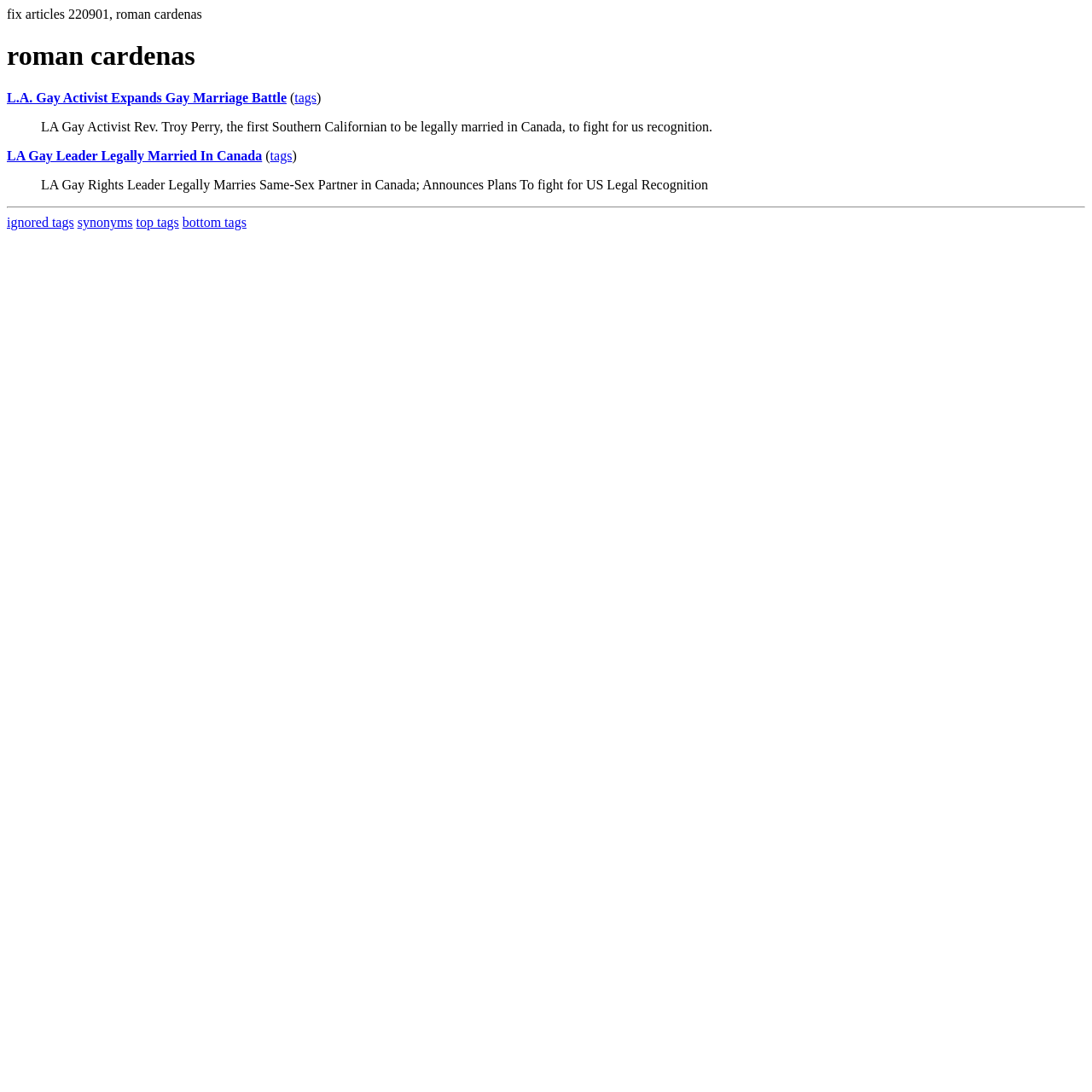Specify the bounding box coordinates of the area to click in order to execute this command: 'view ignored tags'. The coordinates should consist of four float numbers ranging from 0 to 1, and should be formatted as [left, top, right, bottom].

[0.006, 0.197, 0.068, 0.21]